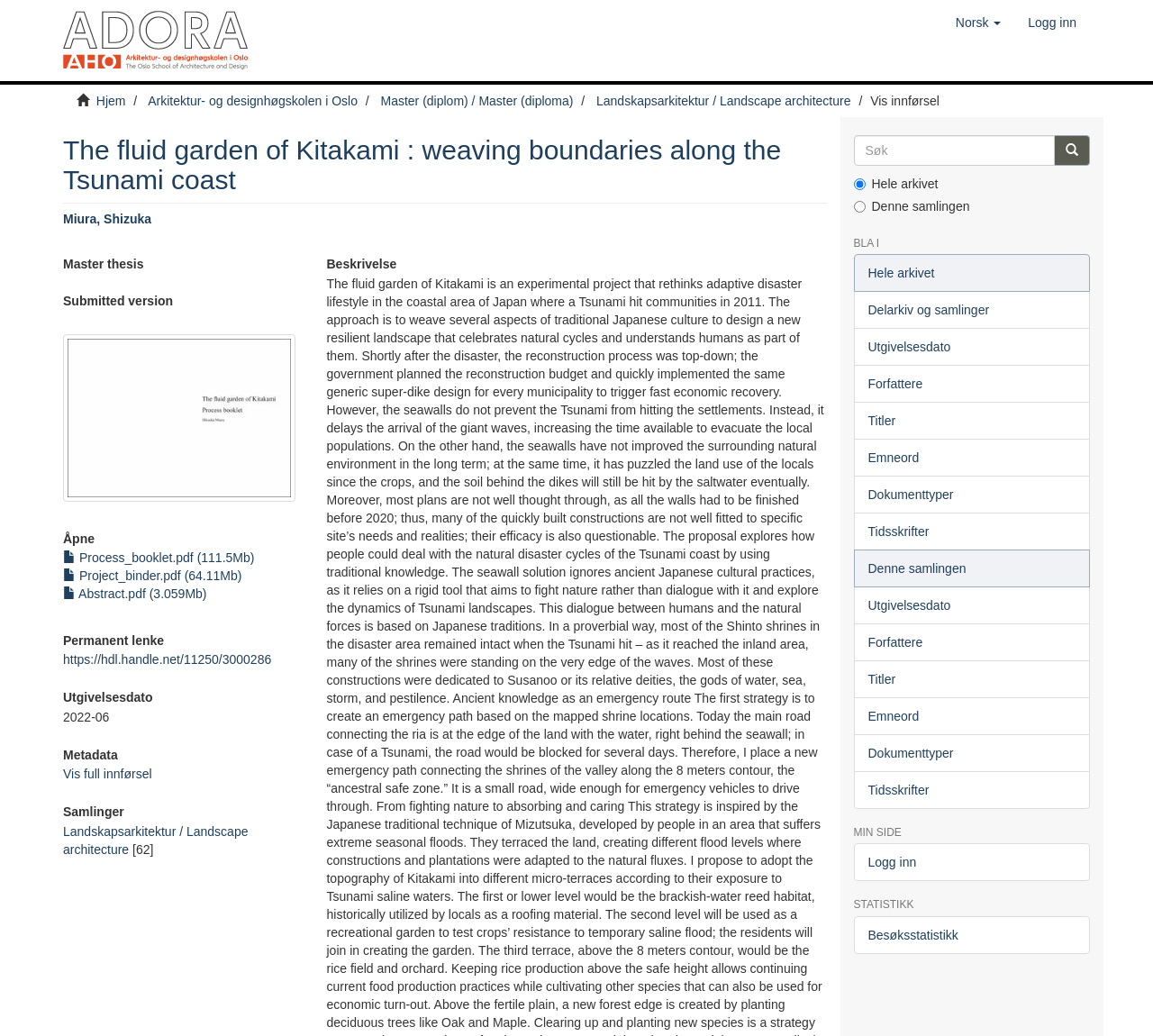Provide the bounding box coordinates of the UI element that matches the description: "Delarkiv og samlinger".

[0.74, 0.281, 0.945, 0.318]